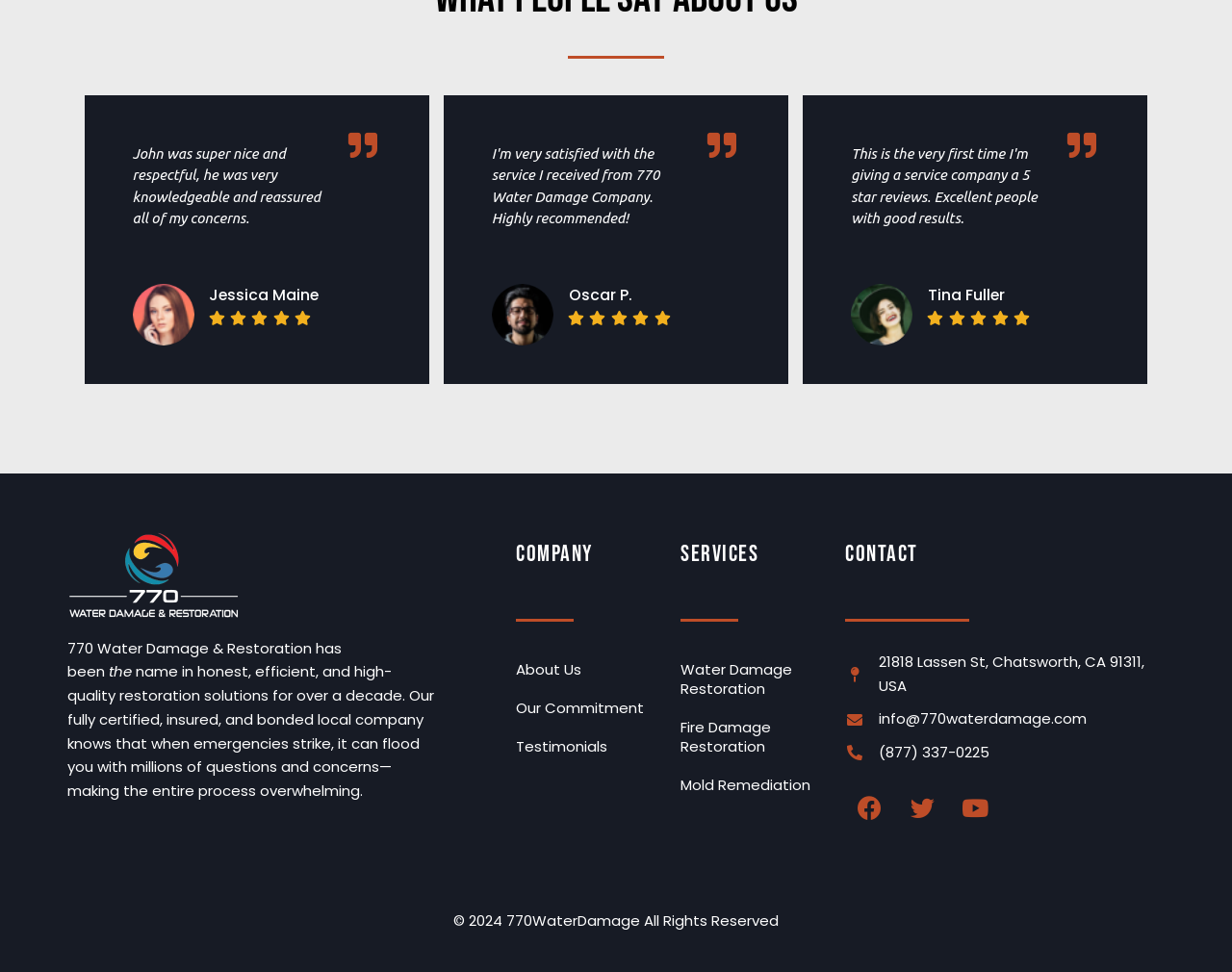Please answer the following question using a single word or phrase: 
What is the purpose of the company?

Restoration solutions